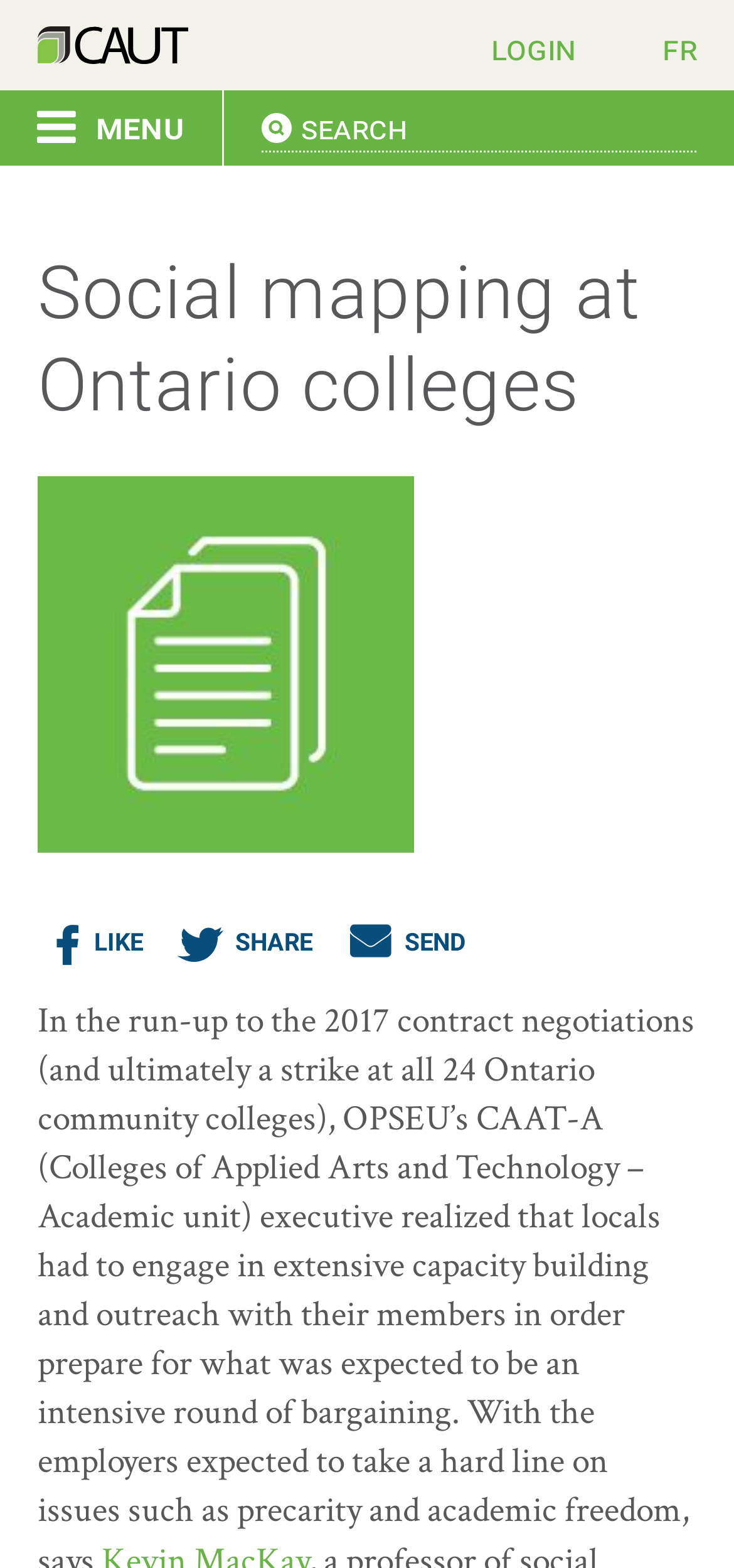Provide the bounding box coordinates of the UI element this sentence describes: "Academic Freedom Toolkit".

[0.0, 0.515, 1.0, 0.576]